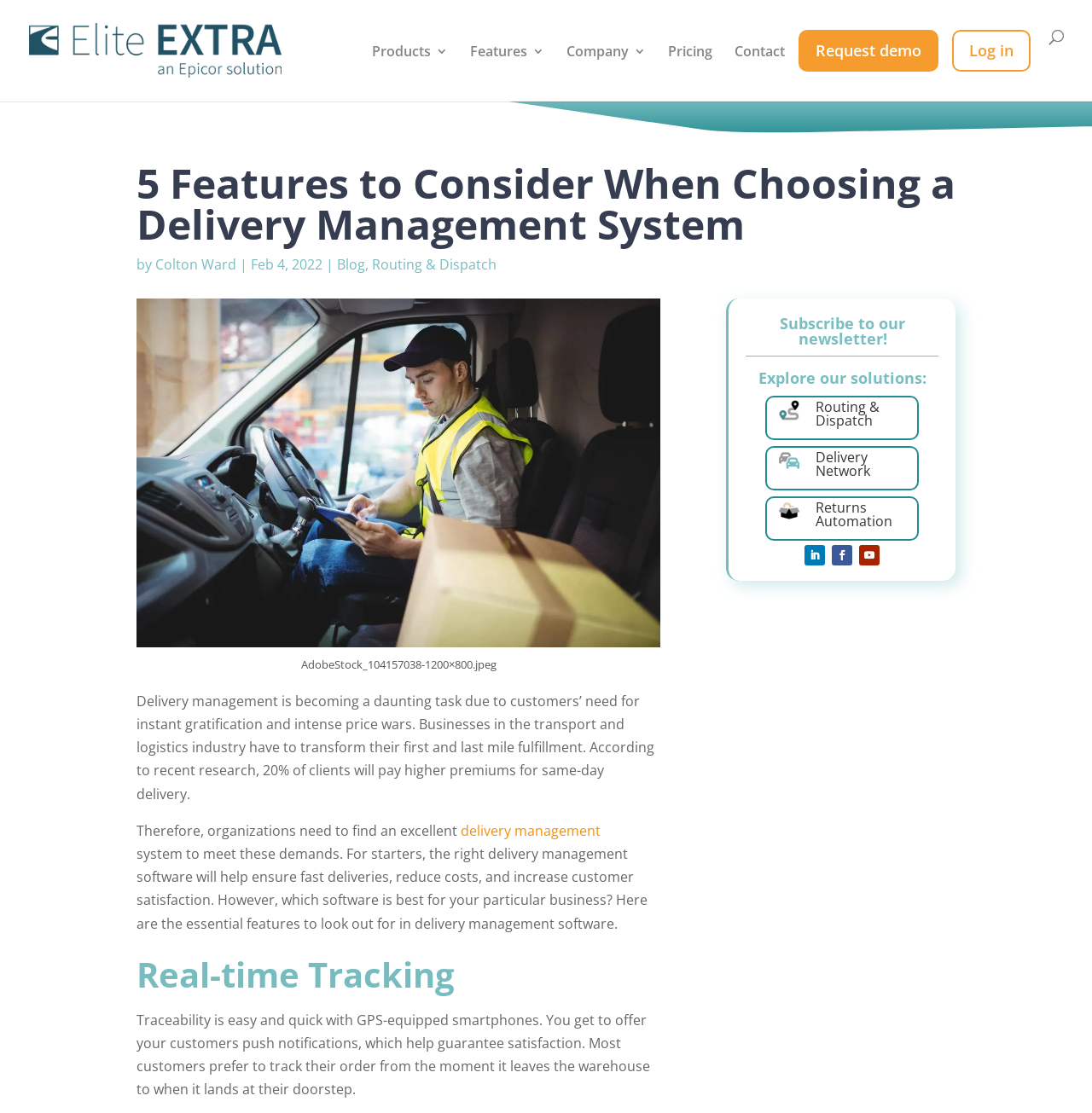What are the three solutions explored on this webpage?
Please provide a comprehensive and detailed answer to the question.

The webpage explores three solutions, which are mentioned in the section 'Explore our solutions:' and are listed as 'Routing & Dispatch', 'Delivery Network', and 'Returns Automation'.